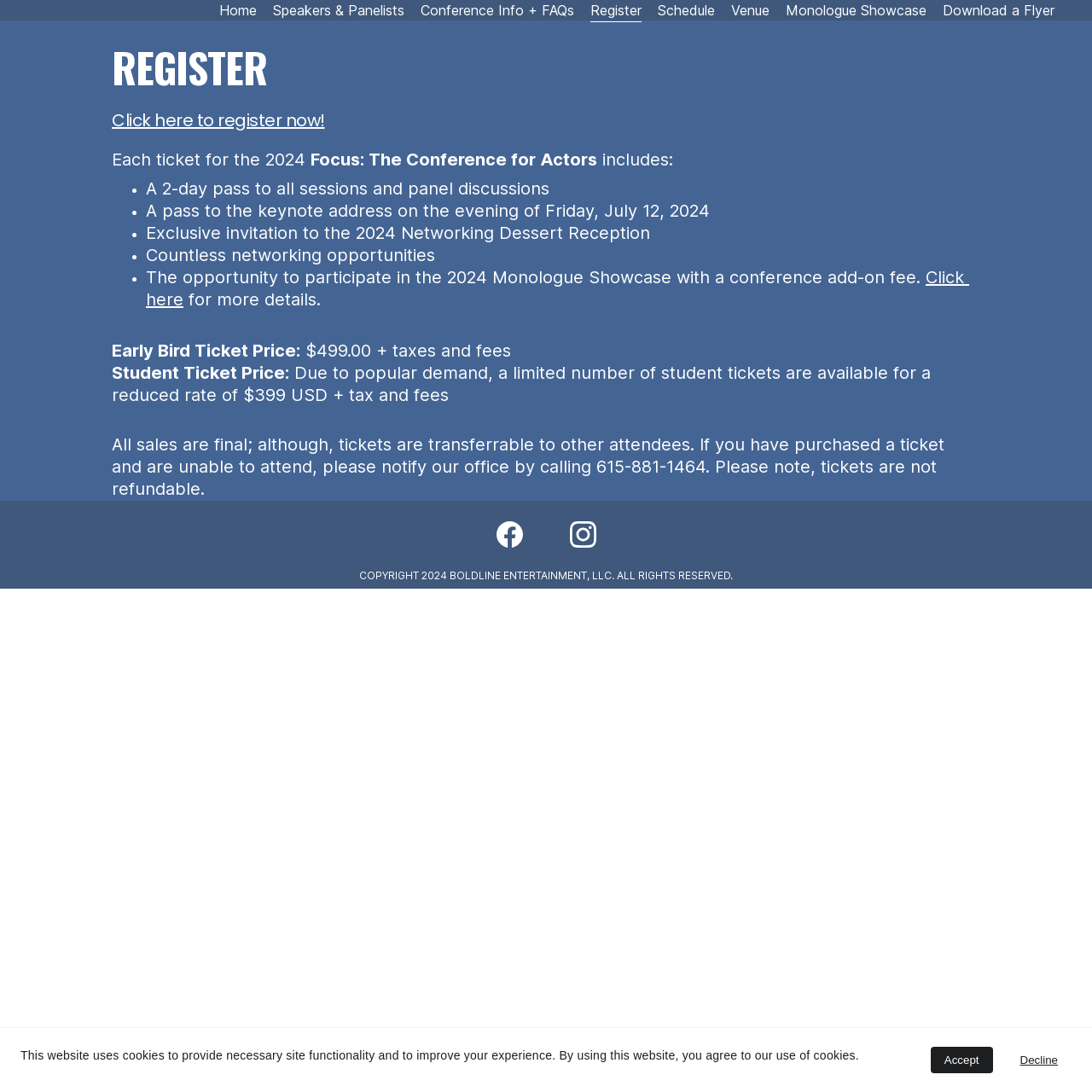Given the webpage screenshot and the description, determine the bounding box coordinates (top-left x, top-left y, bottom-right x, bottom-right y) that define the location of the UI element matching this description: Venue

[0.67, 0.0, 0.705, 0.019]